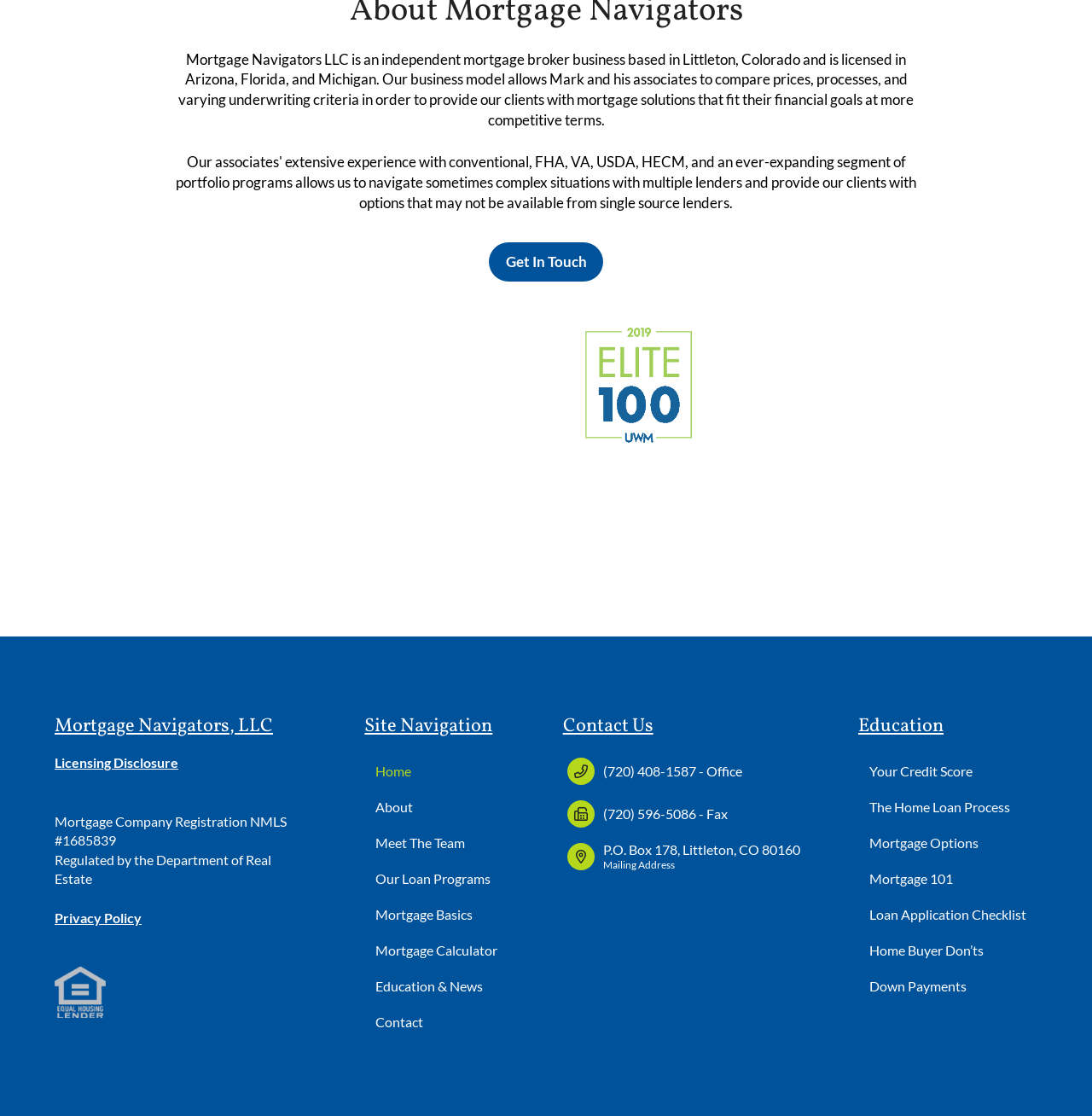What is the name of the award received by Mortgage Navigators LLC?
Please give a detailed and elaborate answer to the question based on the image.

The image element with ID 861 has the text 'top 100 Mortgage Brokers', which suggests that Mortgage Navigators LLC has received this award.